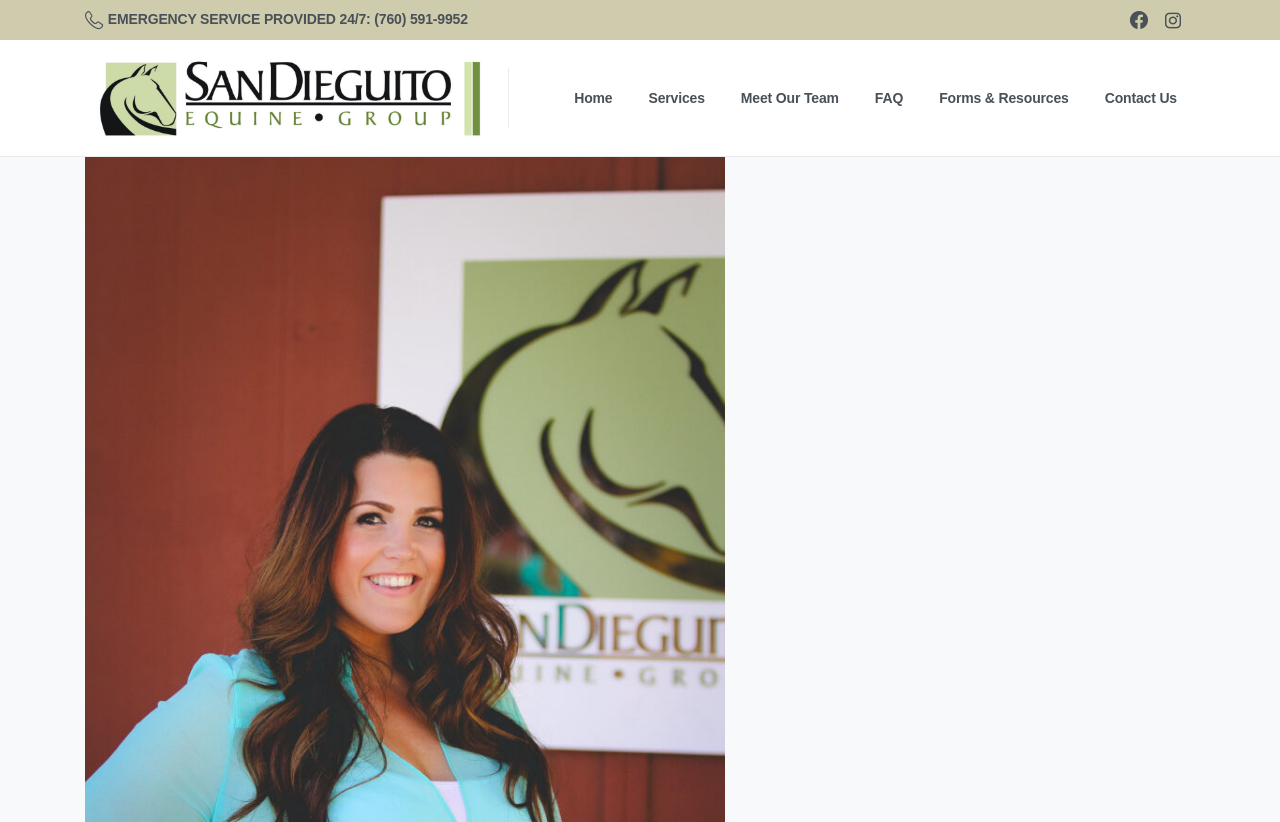Determine the bounding box coordinates for the clickable element required to fulfill the instruction: "Contact the administrative team". Provide the coordinates as four float numbers between 0 and 1, i.e., [left, top, right, bottom].

[0.857, 0.092, 0.926, 0.146]